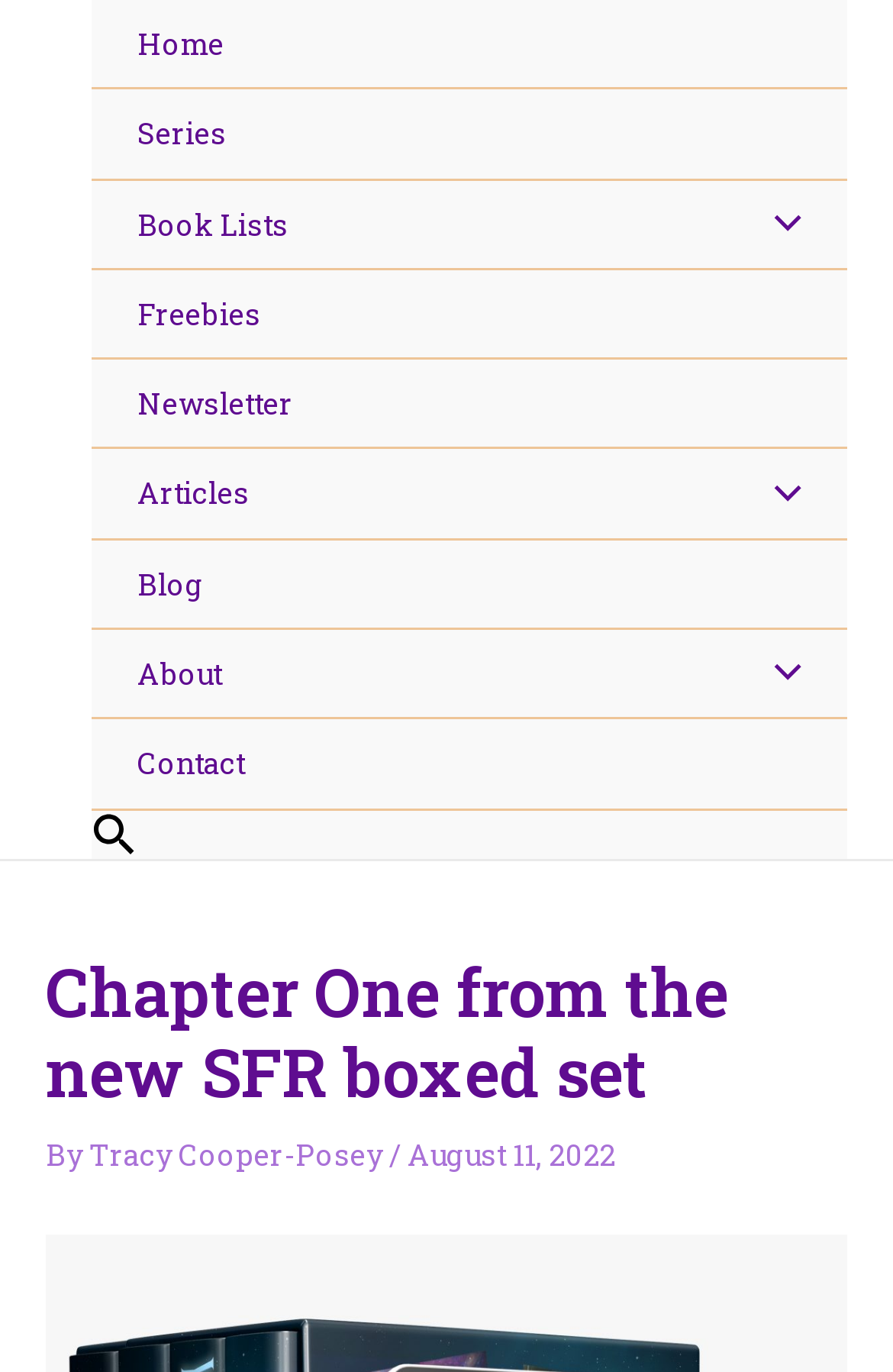Describe all the significant parts and information present on the webpage.

The webpage is about Chapter One from a new Science Fiction Romance (SFR) boxed set by Tracy Cooper-Posey. At the top, there is a navigation menu with 7 links: Home, Series, Book Lists, Freebies, Newsletter, Blog, and Contact. Each link is positioned horizontally next to each other, taking up about half of the screen width. There are also three menu toggle buttons with accompanying images, which are placed at the top right corner of the navigation menu.

Below the navigation menu, there is a header section that spans the full width of the screen. It contains the title "Chapter One from the new SFR boxed set" in a large font, followed by the author's name "Tracy Cooper-Posey" and the publication date "August 11, 2022". The author's name is a clickable link.

On the top right corner of the screen, there is a search icon link with a small image of a magnifying glass.